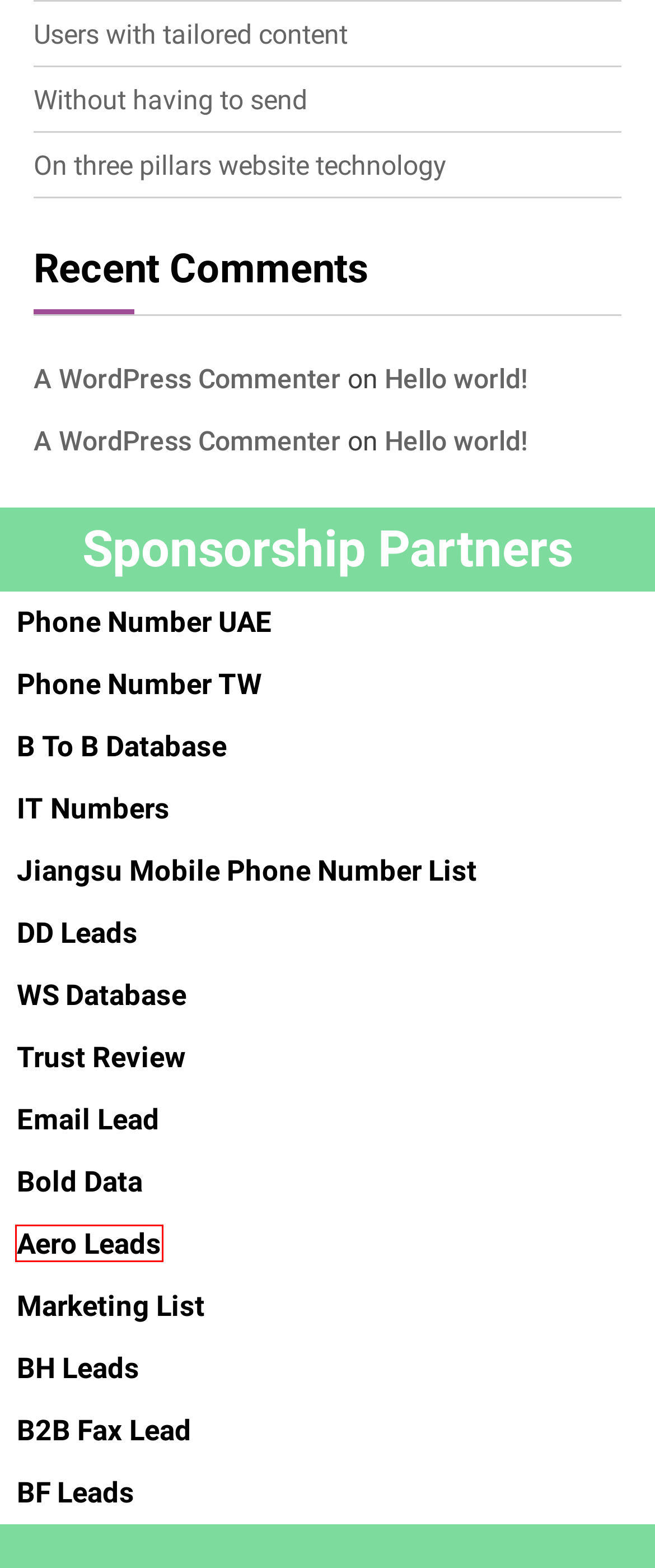Examine the screenshot of the webpage, which includes a red bounding box around an element. Choose the best matching webpage description for the page that will be displayed after clicking the element inside the red bounding box. Here are the candidates:
A. Users with tailored content | Book Your List
B. Telegram Users Number List Archives - Book Your List
C. Phone Number UAE - Phone Number UAE
D. On three pillars website technology | Book Your List
E. Without having to send | Book Your List
F. B To B Database - B To B Database
G. Blog Tool, Publishing Platform, and CMS – WordPress.org
H. Employees can exchange their chips | Book Your List

F